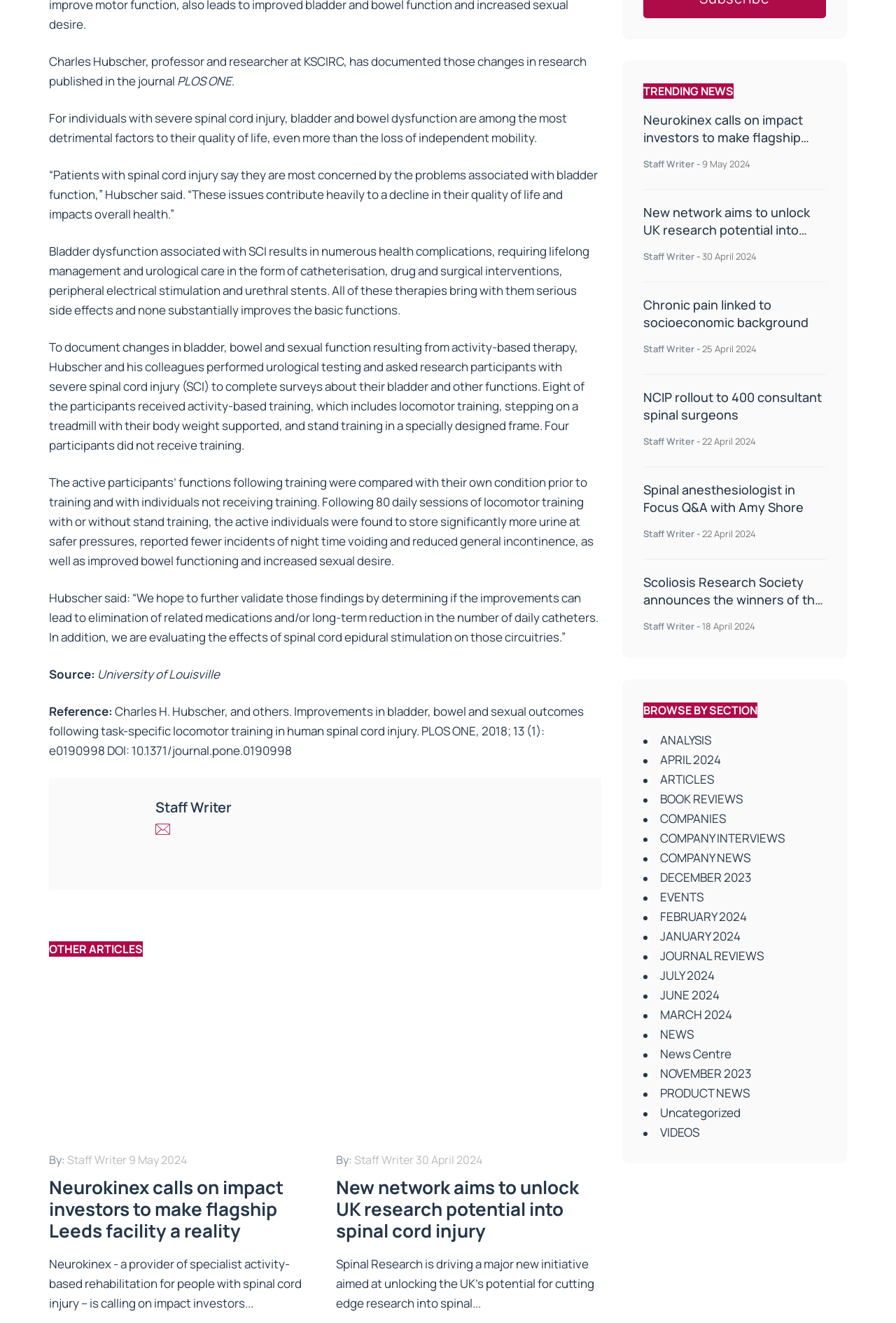Utilize the information from the image to answer the question in detail:
What is the name of the university mentioned in the article?

The university mentioned in the article is the University of Louisville, as indicated by the text 'Source: University of Louisville'.